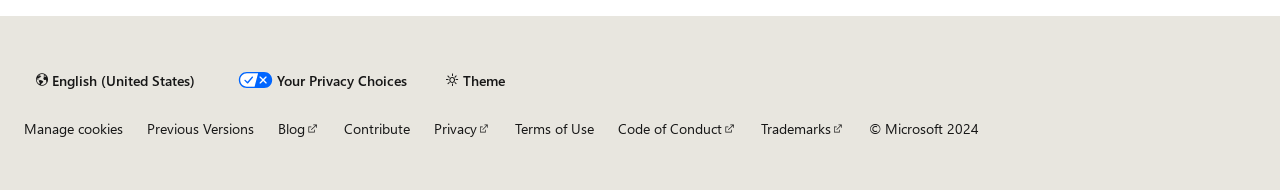How many links are available in the footer section?
Ensure your answer is thorough and detailed.

The footer section contains links to 'Previous Versions', 'Blog', 'Contribute', 'Privacy', 'Terms of Use', 'Code of Conduct', and 'Trademarks', making a total of 8 links.